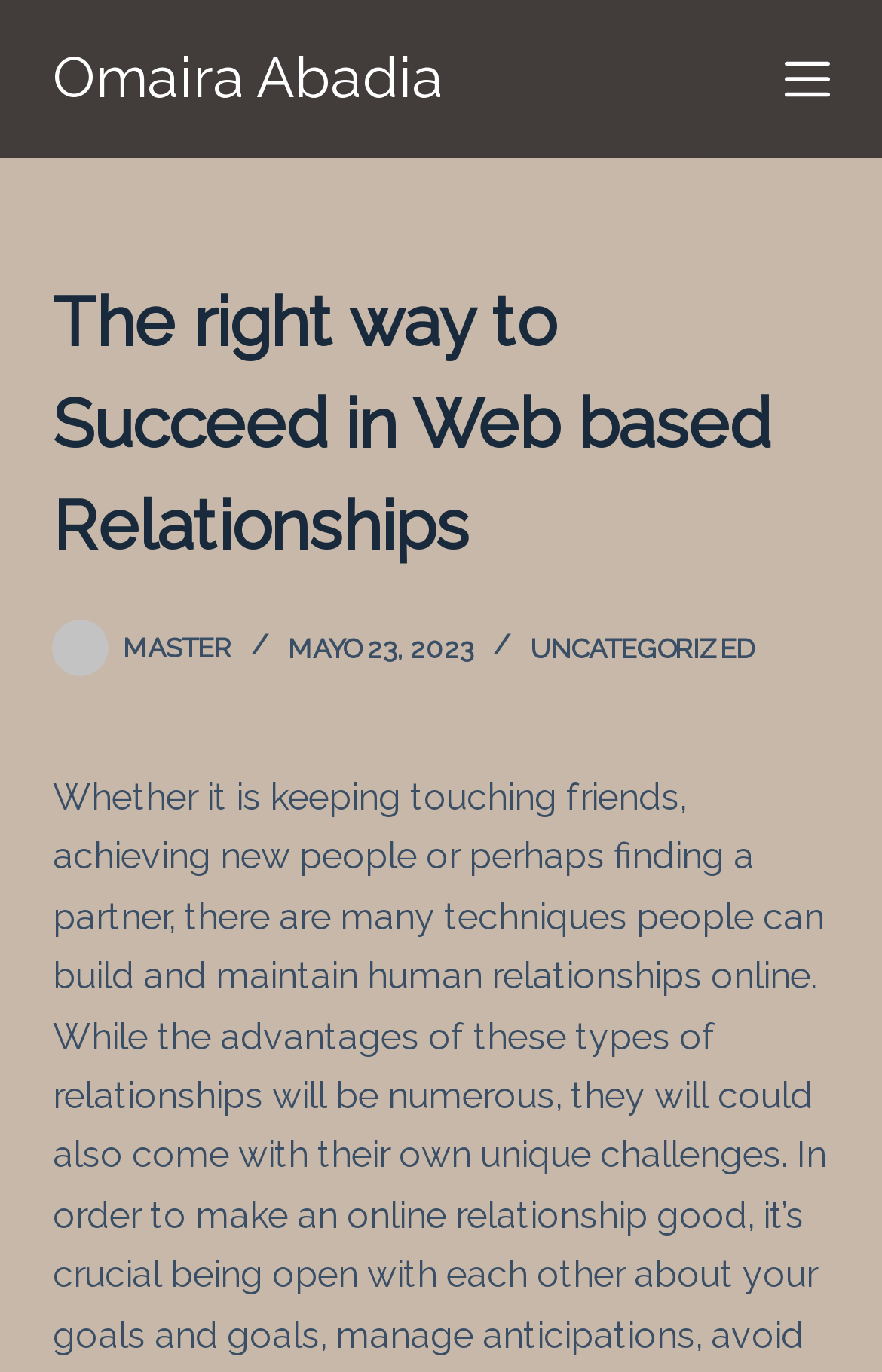How many links are there in the header?
Using the screenshot, give a one-word or short phrase answer.

4